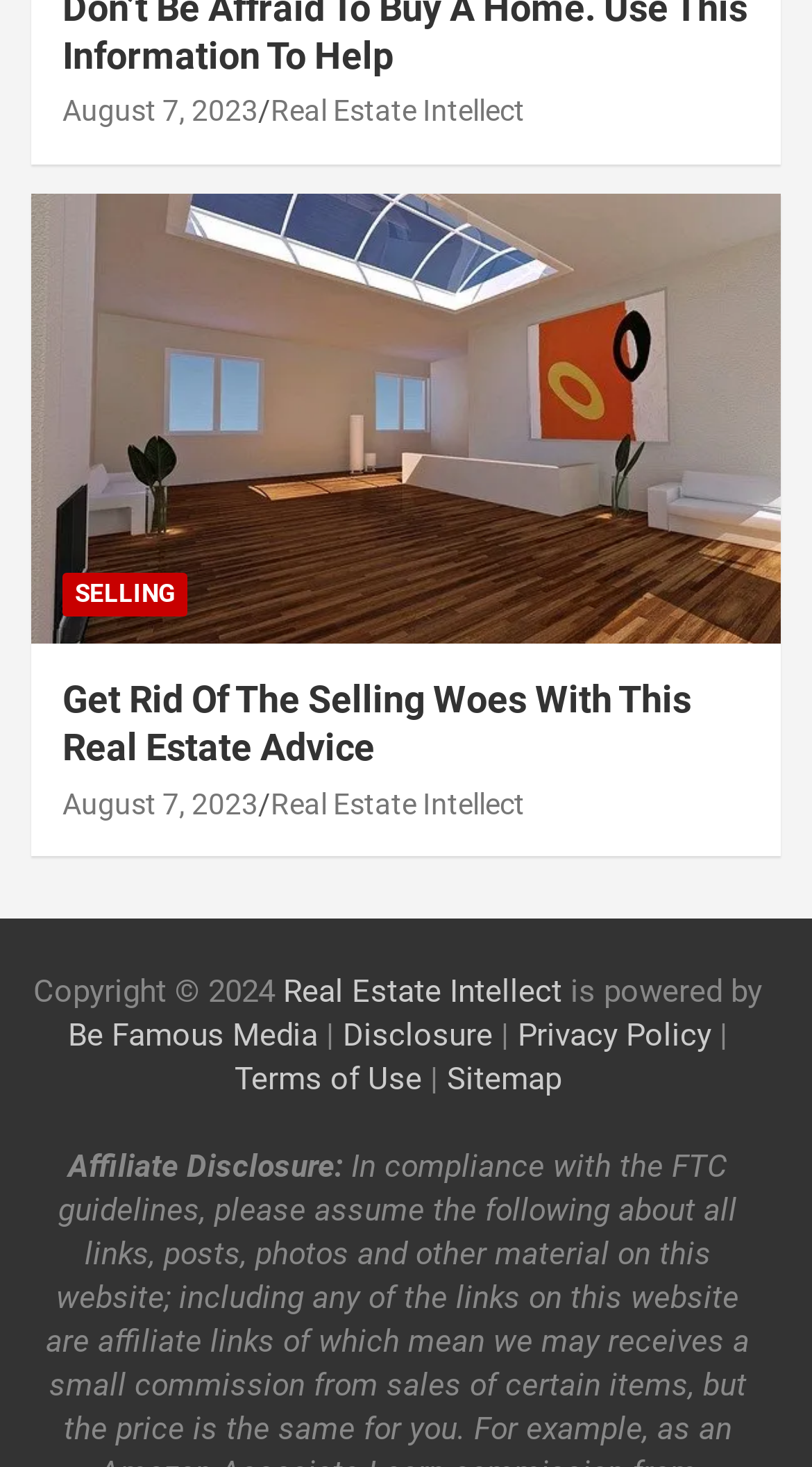Identify the bounding box for the UI element that is described as follows: "Disclosure".

[0.422, 0.693, 0.606, 0.719]